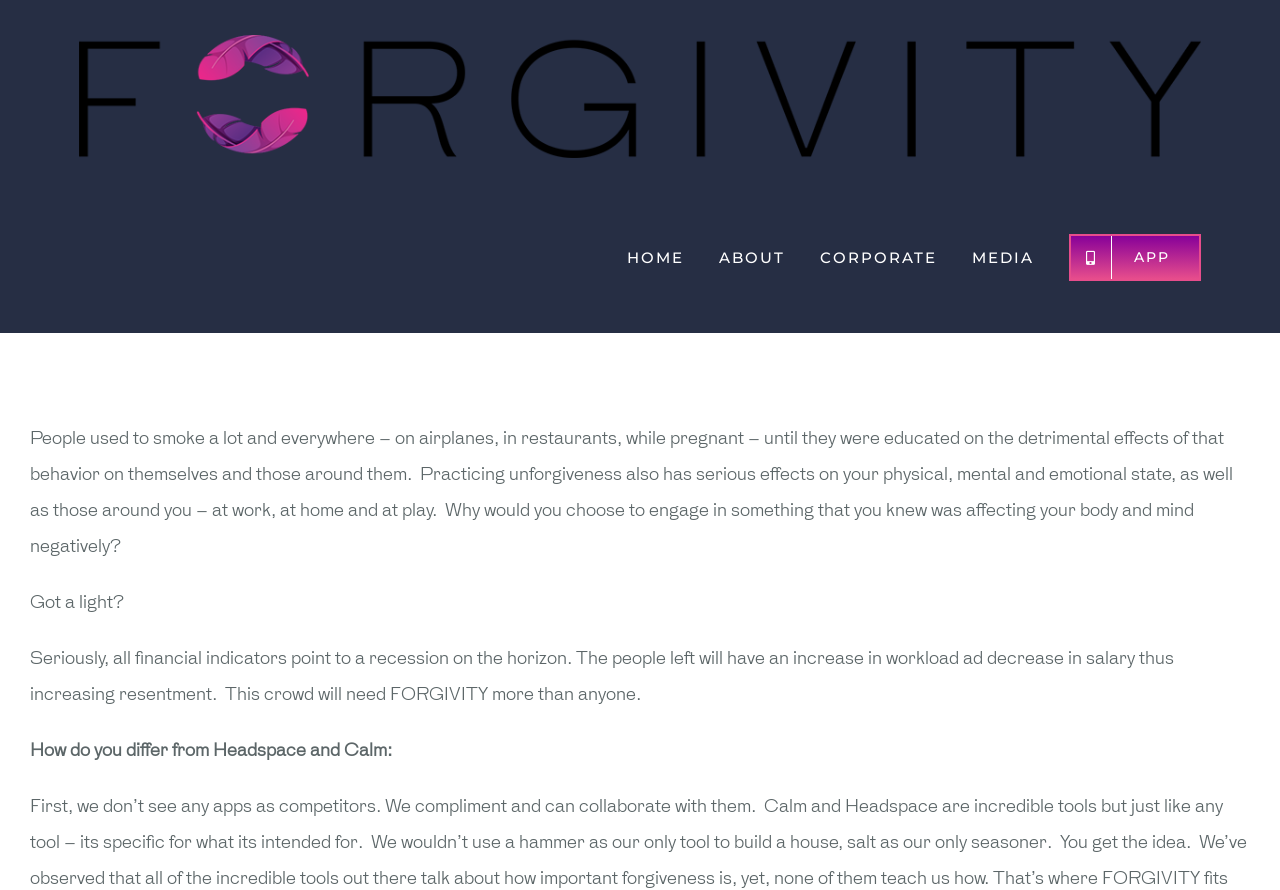For the following element description, predict the bounding box coordinates in the format (top-left x, top-left y, bottom-right x, bottom-right y). All values should be floating point numbers between 0 and 1. Description: MEDIA

[0.76, 0.205, 0.808, 0.374]